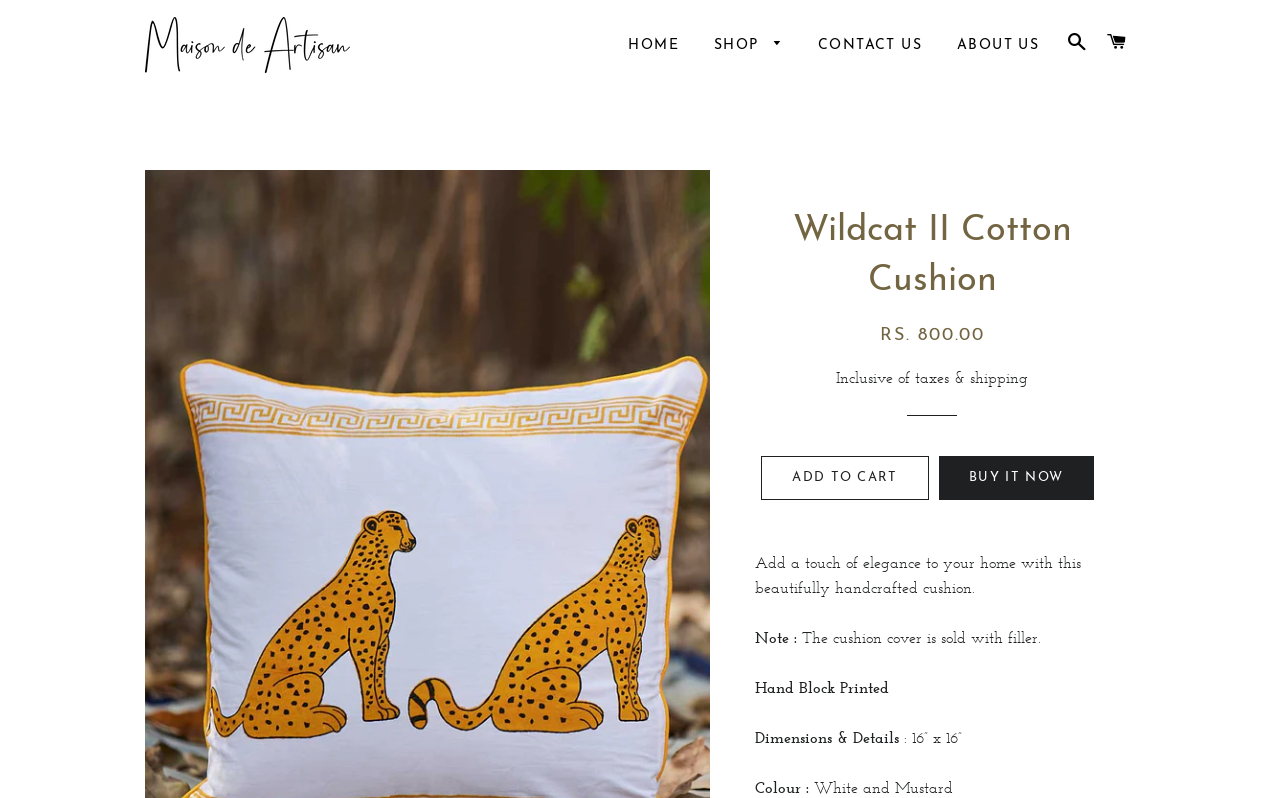Specify the bounding box coordinates of the element's area that should be clicked to execute the given instruction: "Click the SEARCH link". The coordinates should be four float numbers between 0 and 1, i.e., [left, top, right, bottom].

[0.827, 0.019, 0.855, 0.094]